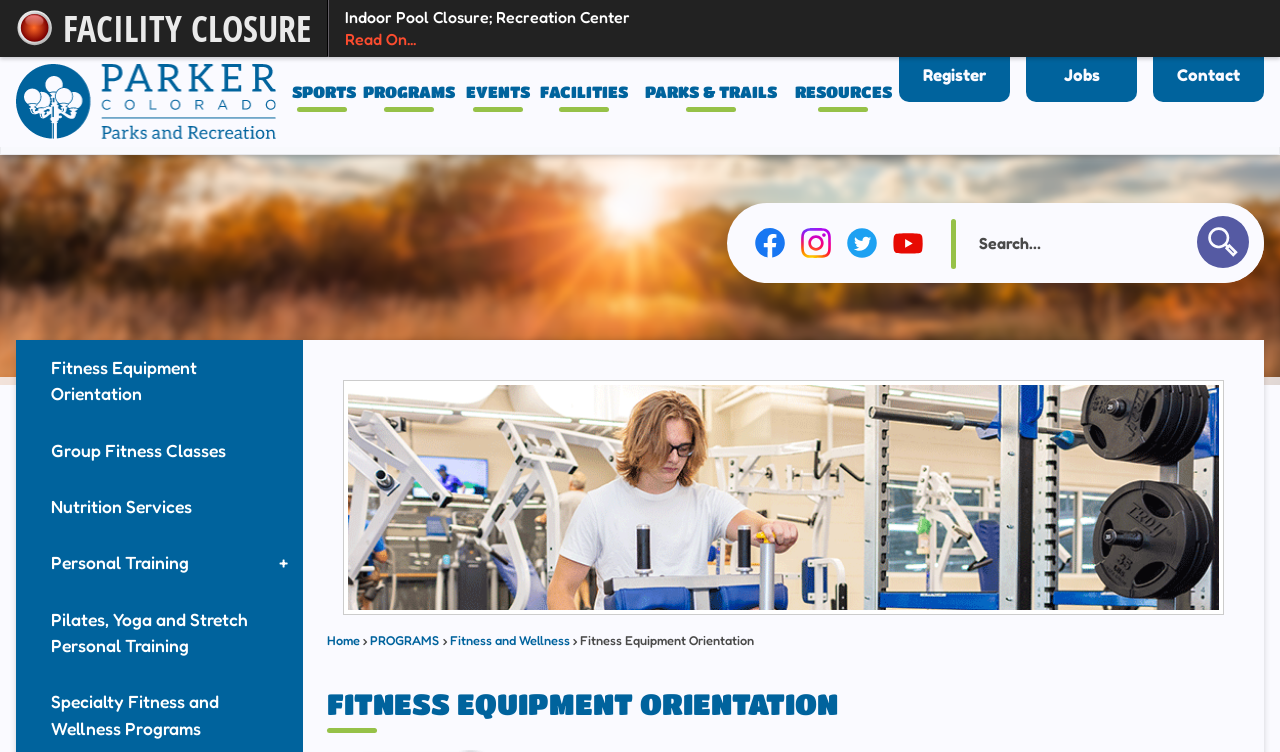Give a succinct answer to this question in a single word or phrase: 
What is the purpose of Fitness Equipment Orientation?

Proper use of equipment, safety and etiquette